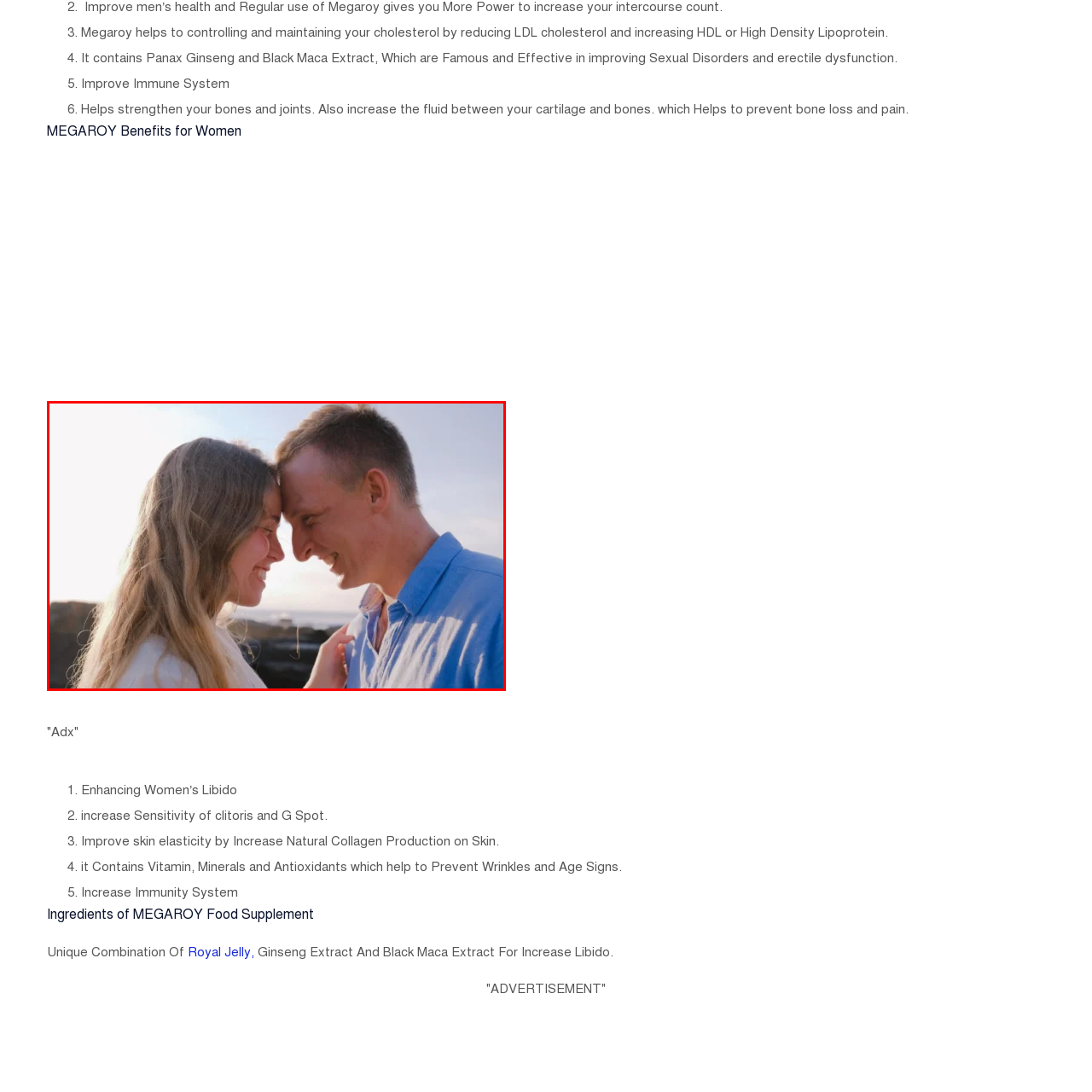What is the relationship between the couple?
Please analyze the segment of the image inside the red bounding box and respond with a single word or phrase.

Romantic partners